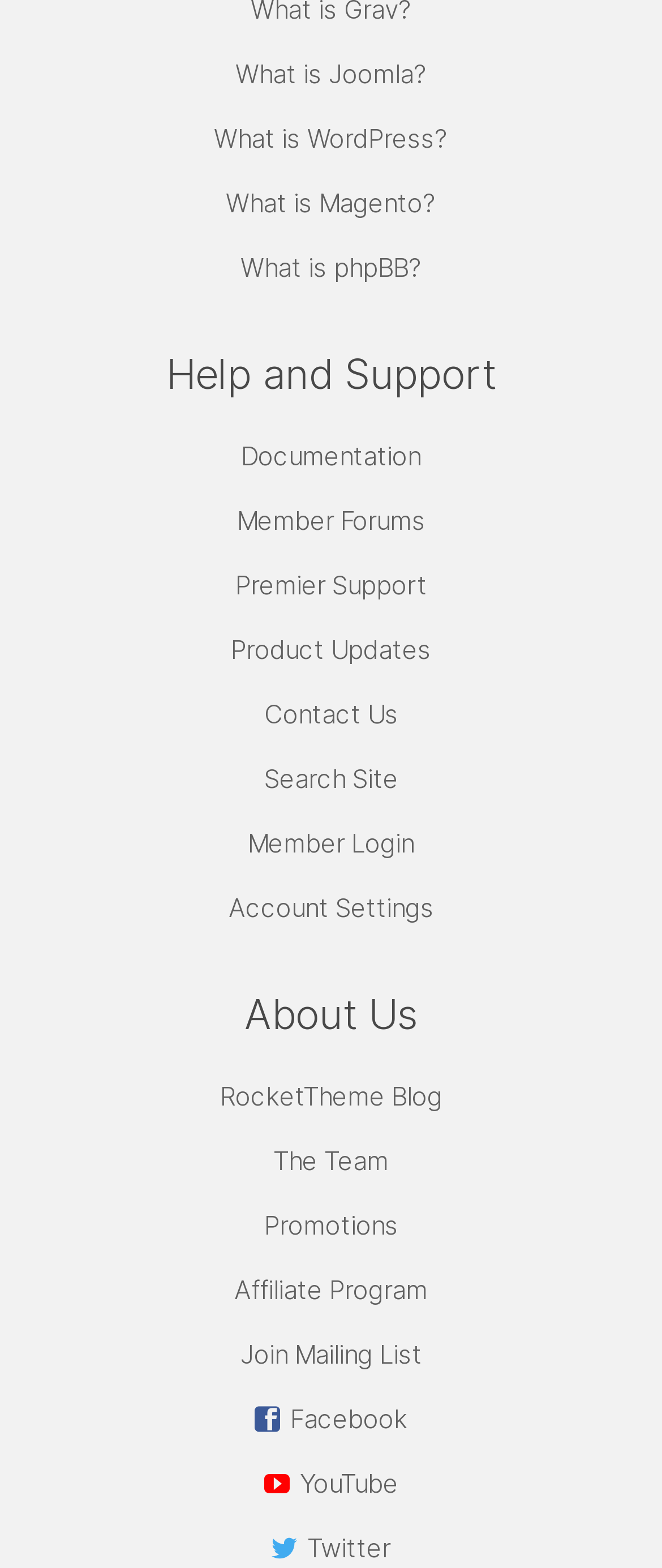Please identify the bounding box coordinates for the region that you need to click to follow this instruction: "Search the site".

[0.399, 0.485, 0.601, 0.509]